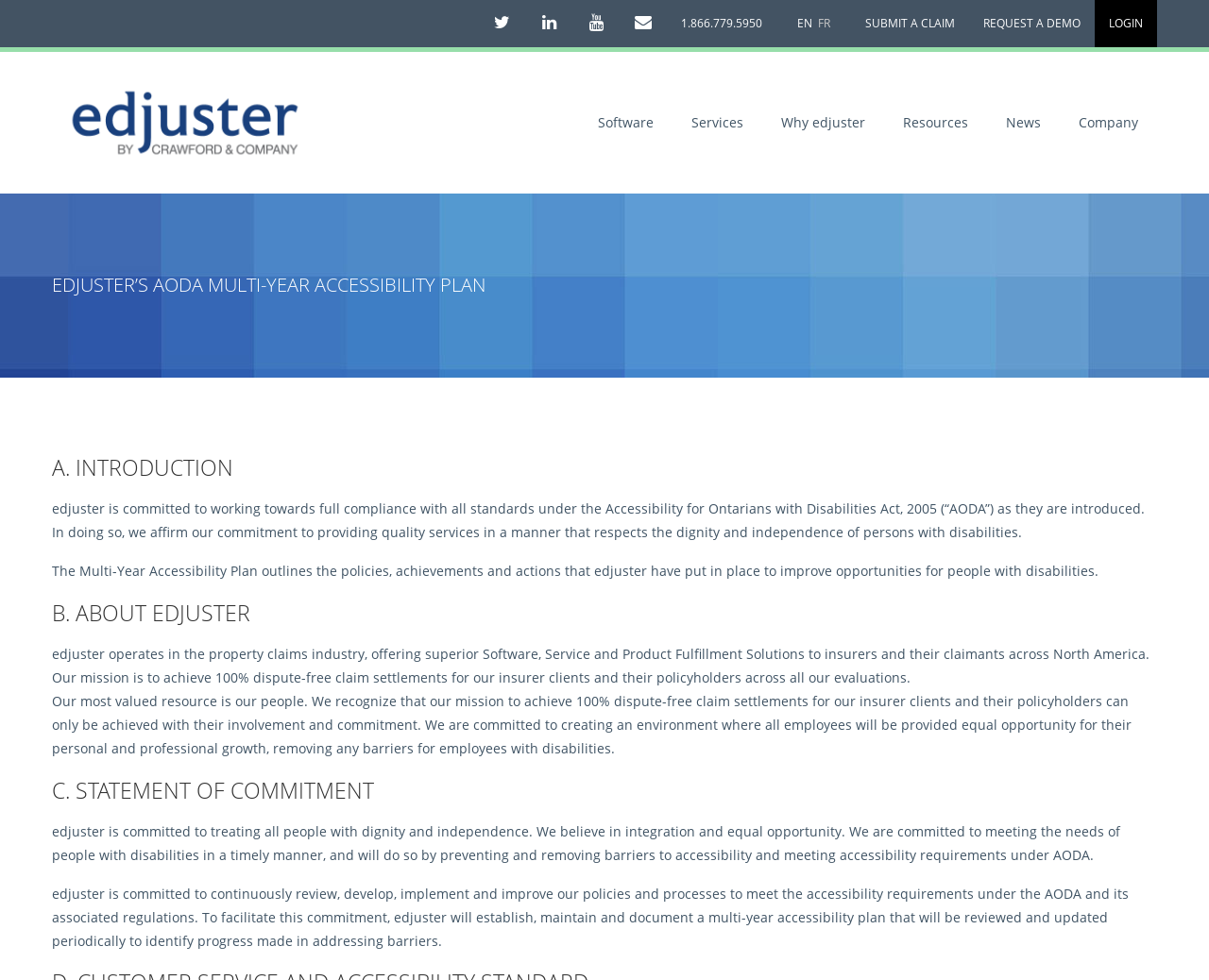Identify the bounding box coordinates of the section to be clicked to complete the task described by the following instruction: "Click the 'SUBMIT A CLAIM' button". The coordinates should be four float numbers between 0 and 1, formatted as [left, top, right, bottom].

[0.704, 0.0, 0.802, 0.048]